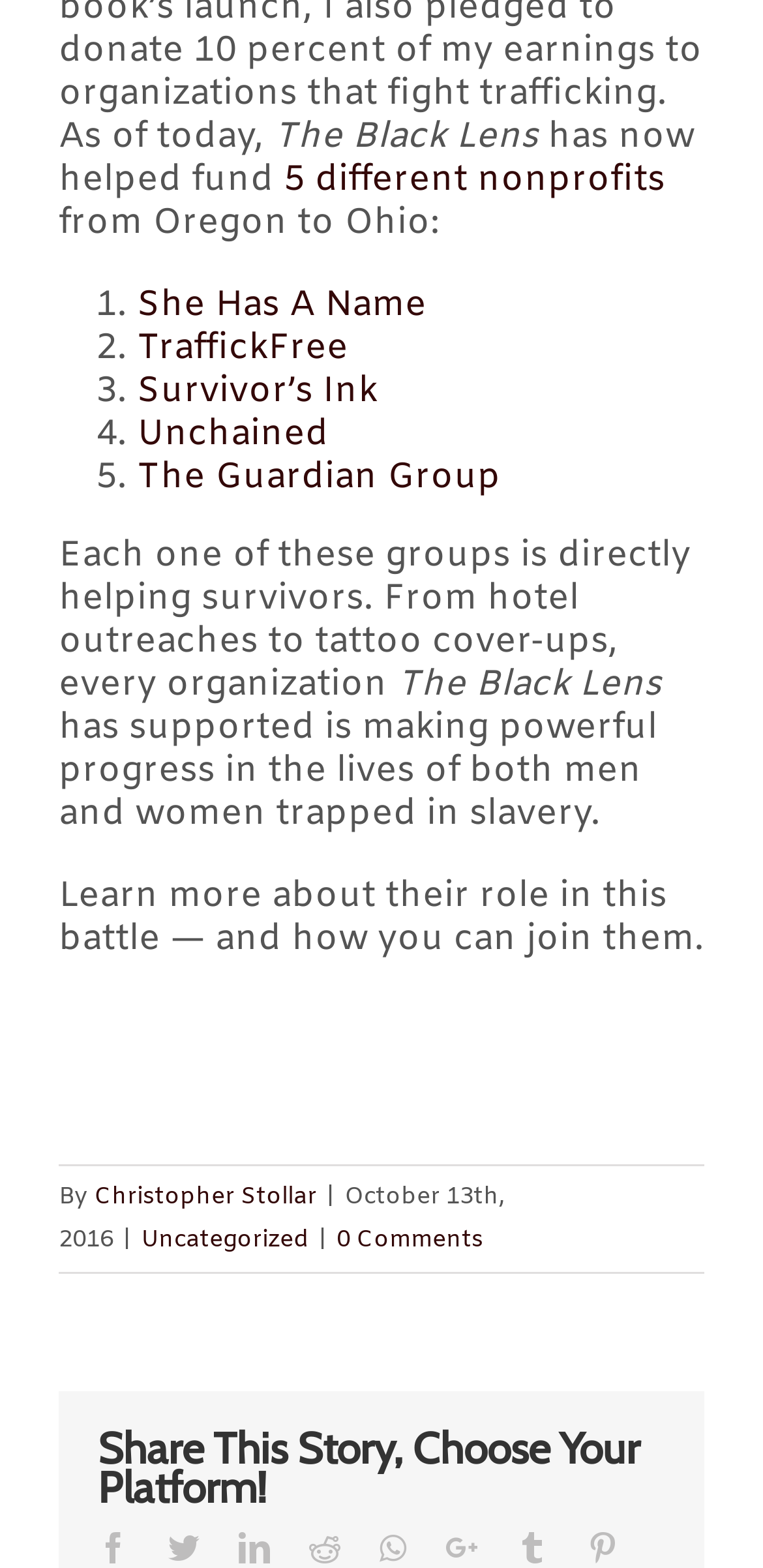Could you determine the bounding box coordinates of the clickable element to complete the instruction: "Read the article by Christopher Stollar"? Provide the coordinates as four float numbers between 0 and 1, i.e., [left, top, right, bottom].

[0.123, 0.754, 0.415, 0.774]